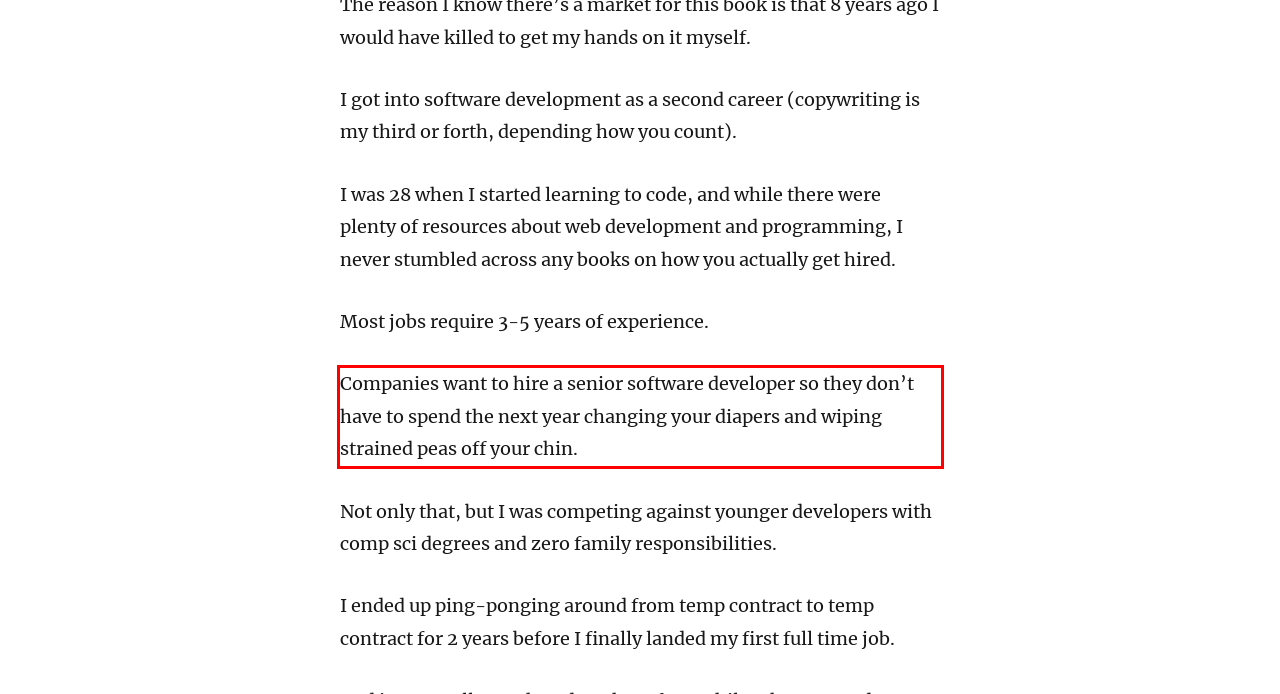From the screenshot of the webpage, locate the red bounding box and extract the text contained within that area.

Companies want to hire a senior software developer so they don’t have to spend the next year changing your diapers and wiping strained peas off your chin.